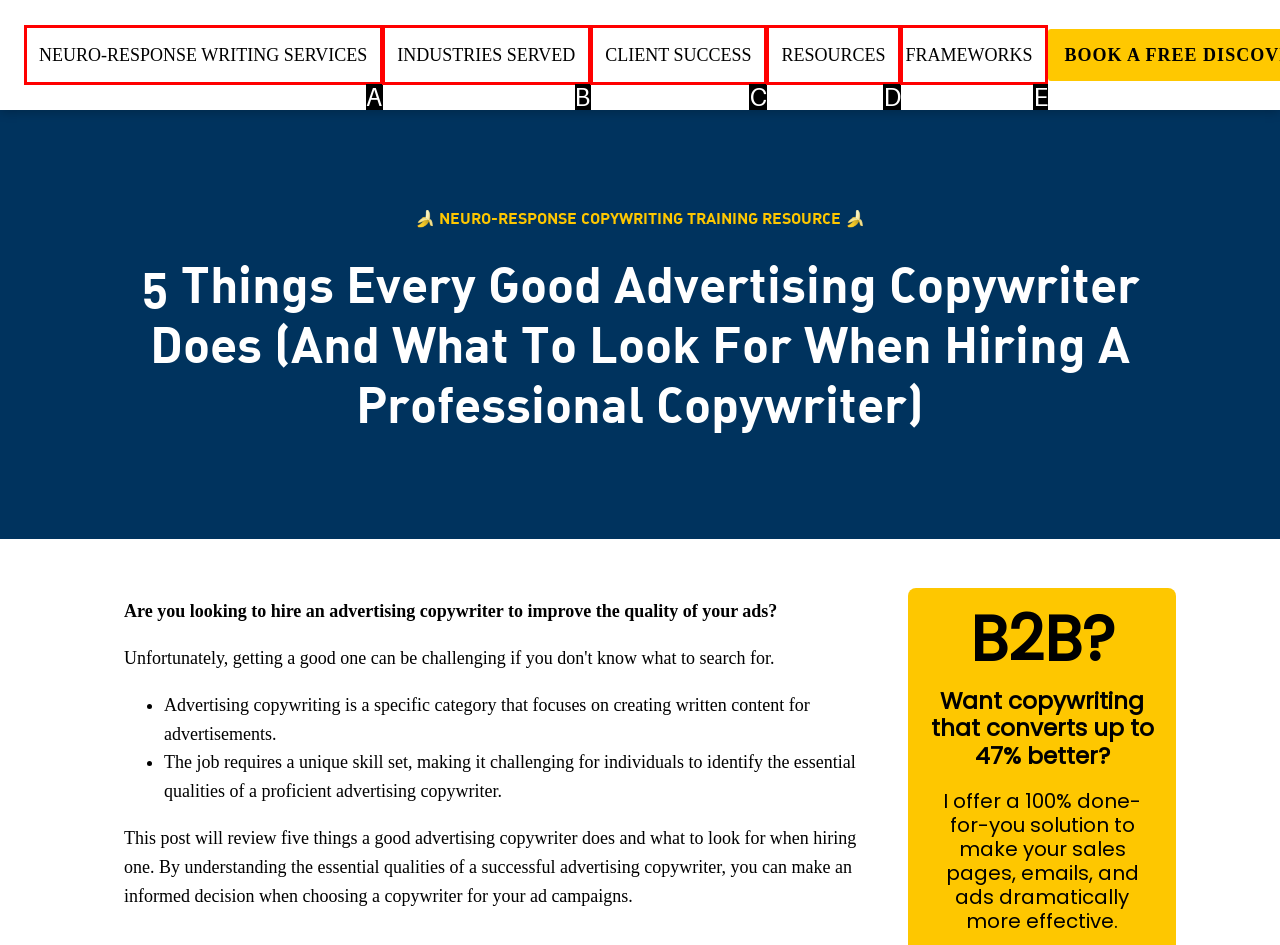Select the option that corresponds to the description: NEURO-RESPONSE WRITING SERVICES
Respond with the letter of the matching choice from the options provided.

A